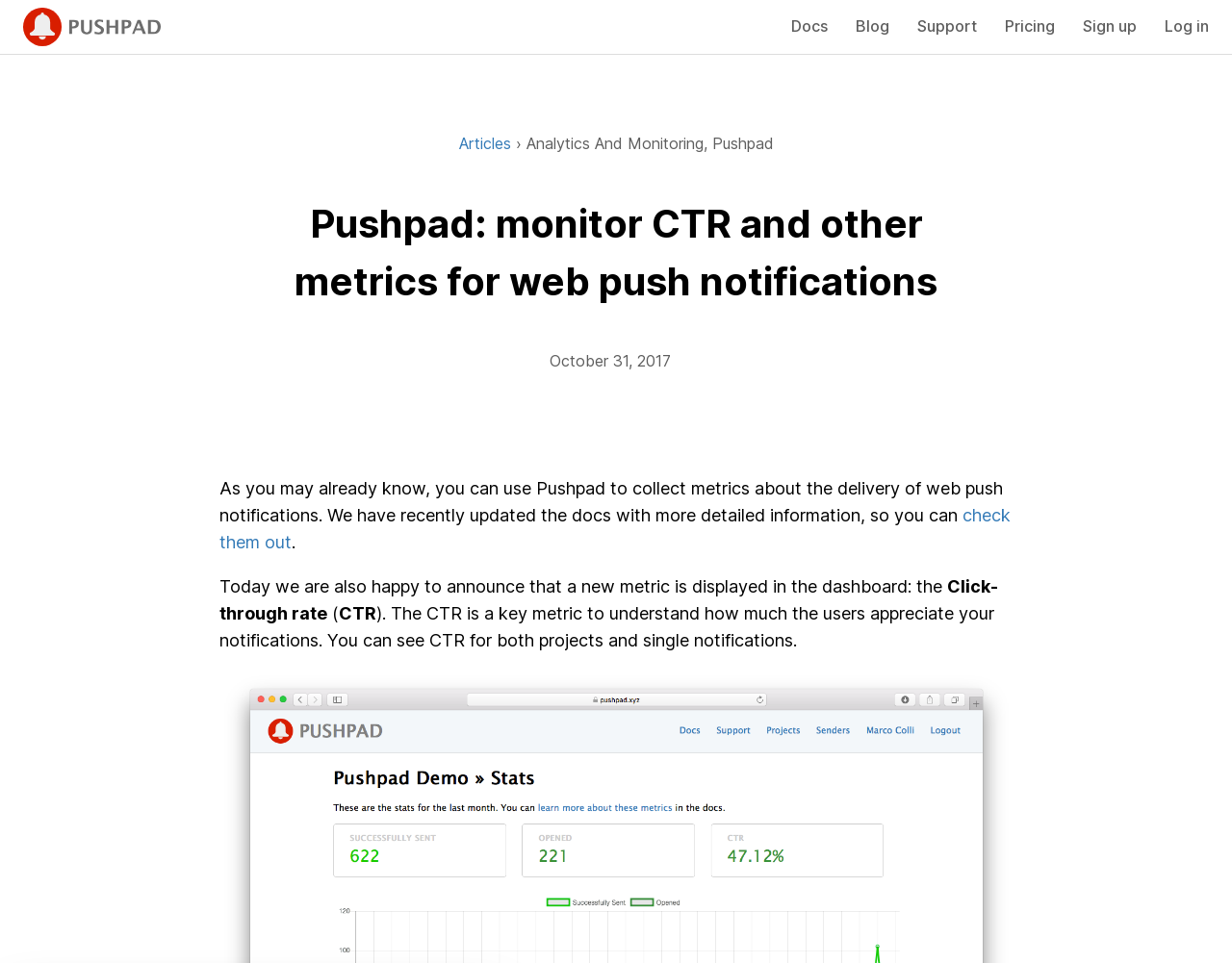Detail the webpage's structure and highlights in your description.

The webpage is about Pushpad, a platform for monitoring web push notifications. At the top left, there is a logo of Pushpad, which is an image with a link to the homepage. 

On the top right, there are several links, including 'Docs', 'Blog', 'Support', 'Pricing', 'Sign up', and 'Log in', arranged horizontally from left to right. 

Below the top navigation bar, there is a heading that reads "Pushpad: monitor CTR and other metrics for web push notifications". 

To the left of the heading, there is a link to 'Articles'. Next to it, there is a static text that says "› Analytics And Monitoring, Pushpad". 

On the right side of the heading, there is a time element showing the date "October 31, 2017". 

Below the heading, there is a paragraph of text that explains the update of Pushpad's documentation and the addition of a new metric, Click-through rate (CTR), to the dashboard. The text also provides a link to "check them out" for more information. 

The paragraph is followed by another text that explains the importance of CTR in understanding user appreciation of notifications.